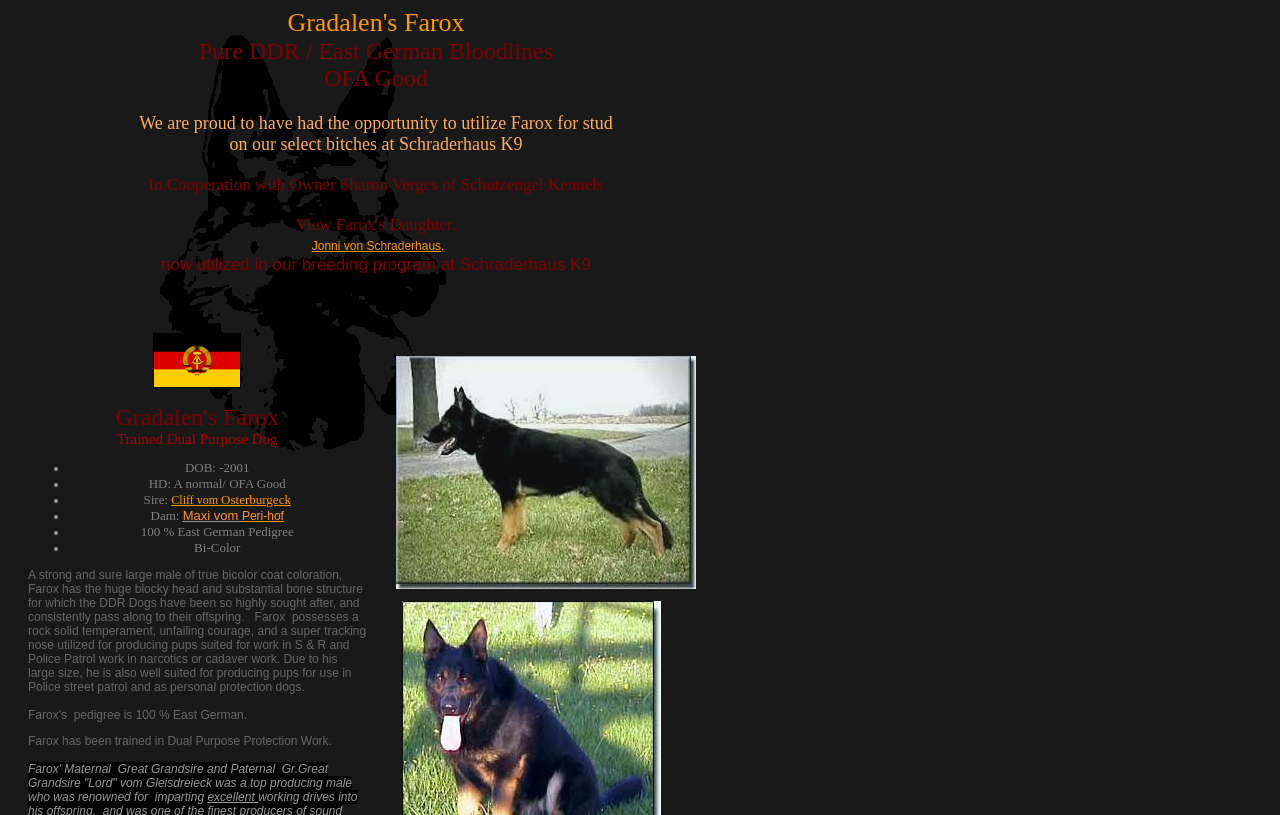What is the color of the dog Farox?
Using the image, provide a detailed and thorough answer to the question.

The webpage mentions 'Bi-Color' in the list marker section, indicating that the color of the dog Farox is Bi-Color.